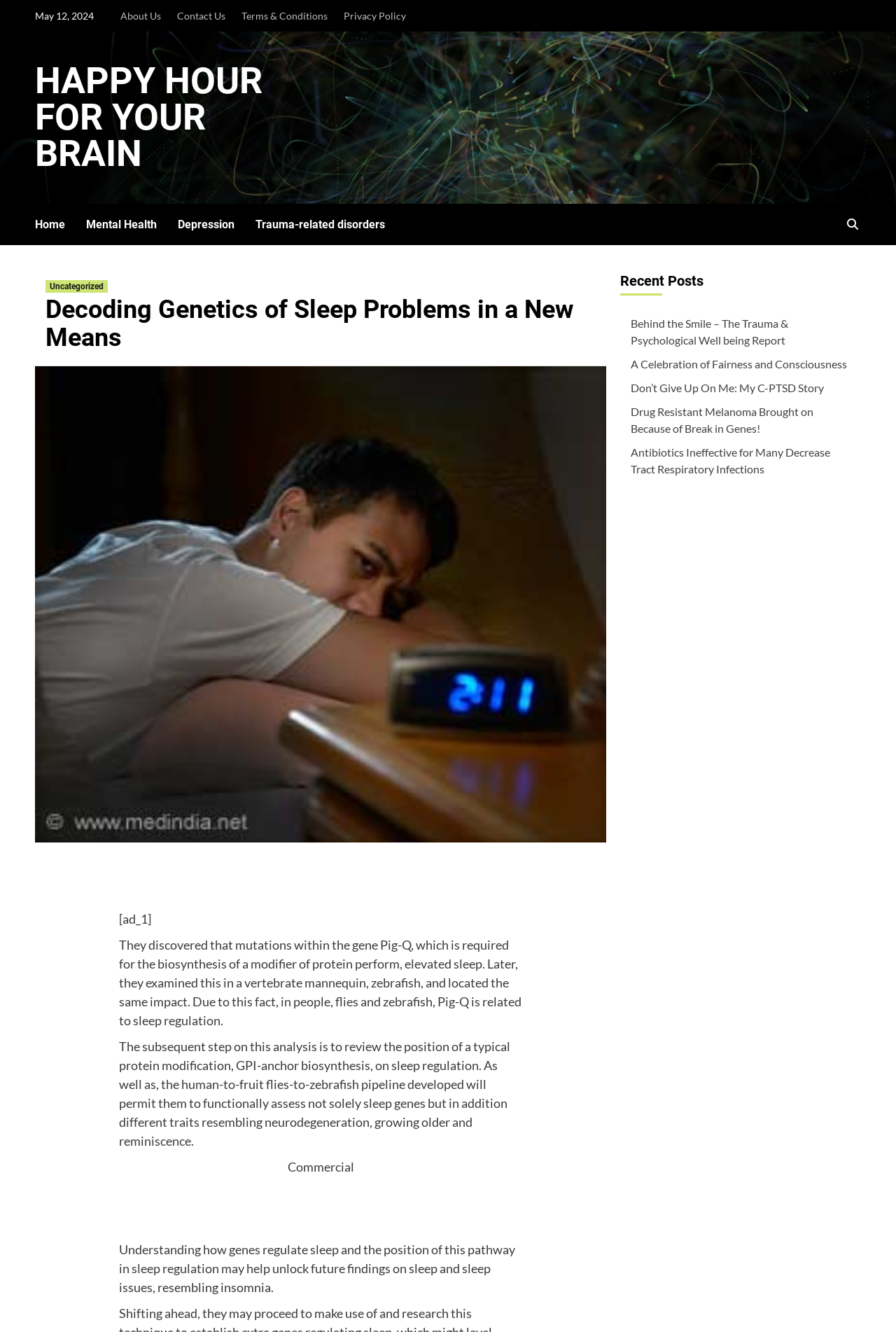Provide the bounding box coordinates of the section that needs to be clicked to accomplish the following instruction: "Visit 'Mental Health' page."

[0.096, 0.153, 0.198, 0.184]